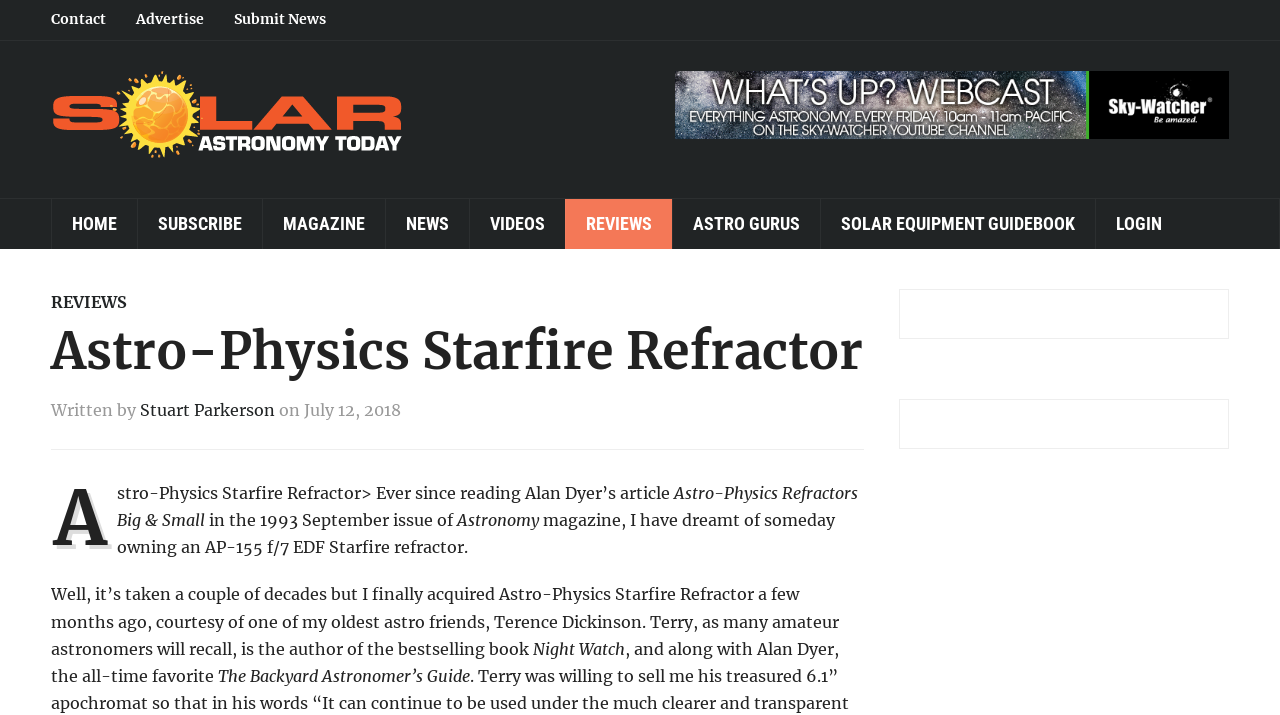Please give a concise answer to this question using a single word or phrase: 
What is the name of the magazine mentioned in the article?

Astronomy